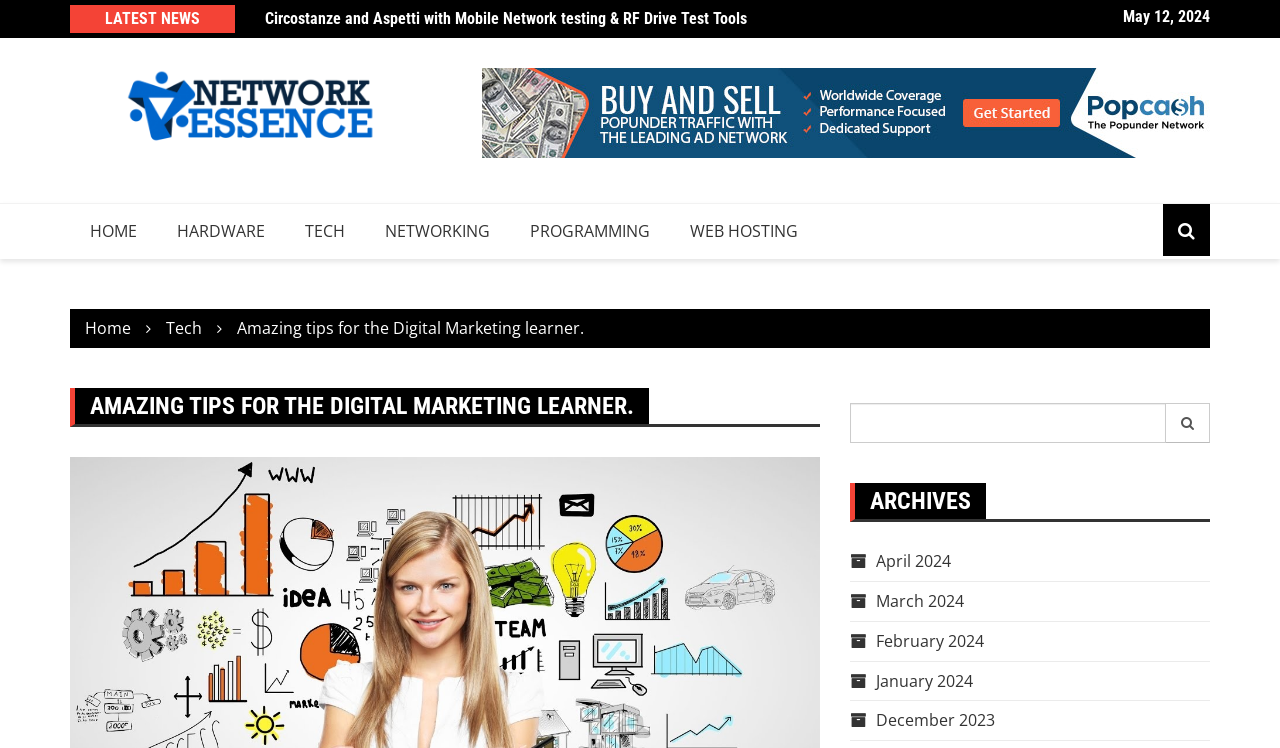Determine the bounding box for the described HTML element: "February 2024". Ensure the coordinates are four float numbers between 0 and 1 in the format [left, top, right, bottom].

[0.664, 0.842, 0.769, 0.871]